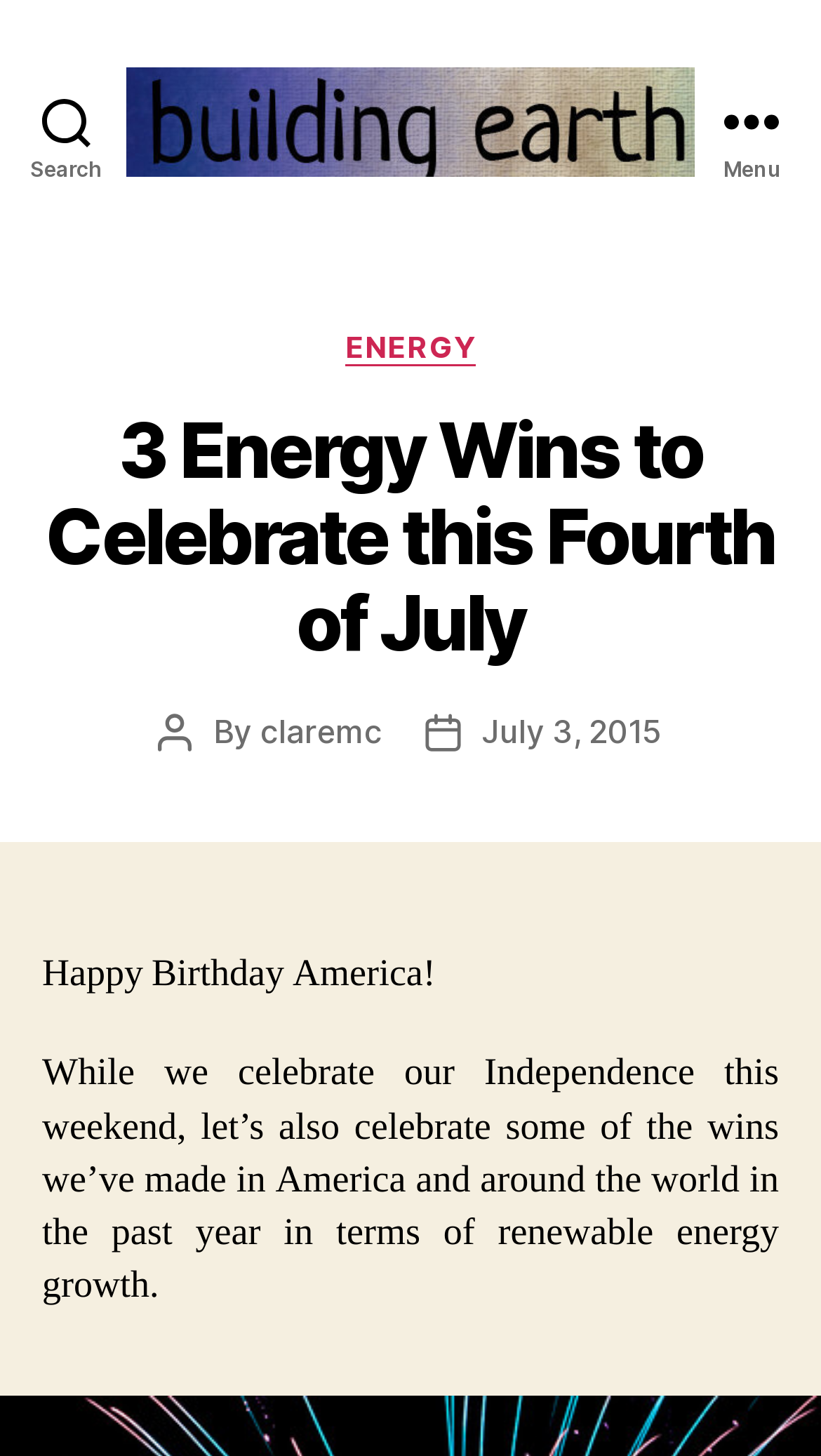Provide the bounding box coordinates for the UI element described in this sentence: "parent_node: Building Earth". The coordinates should be four float values between 0 and 1, i.e., [left, top, right, bottom].

[0.154, 0.046, 0.846, 0.122]